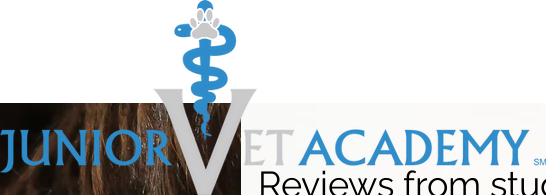Please give a one-word or short phrase response to the following question: 
What symbol is incorporated into the stylized letter 'V'?

Veterinary caduceus